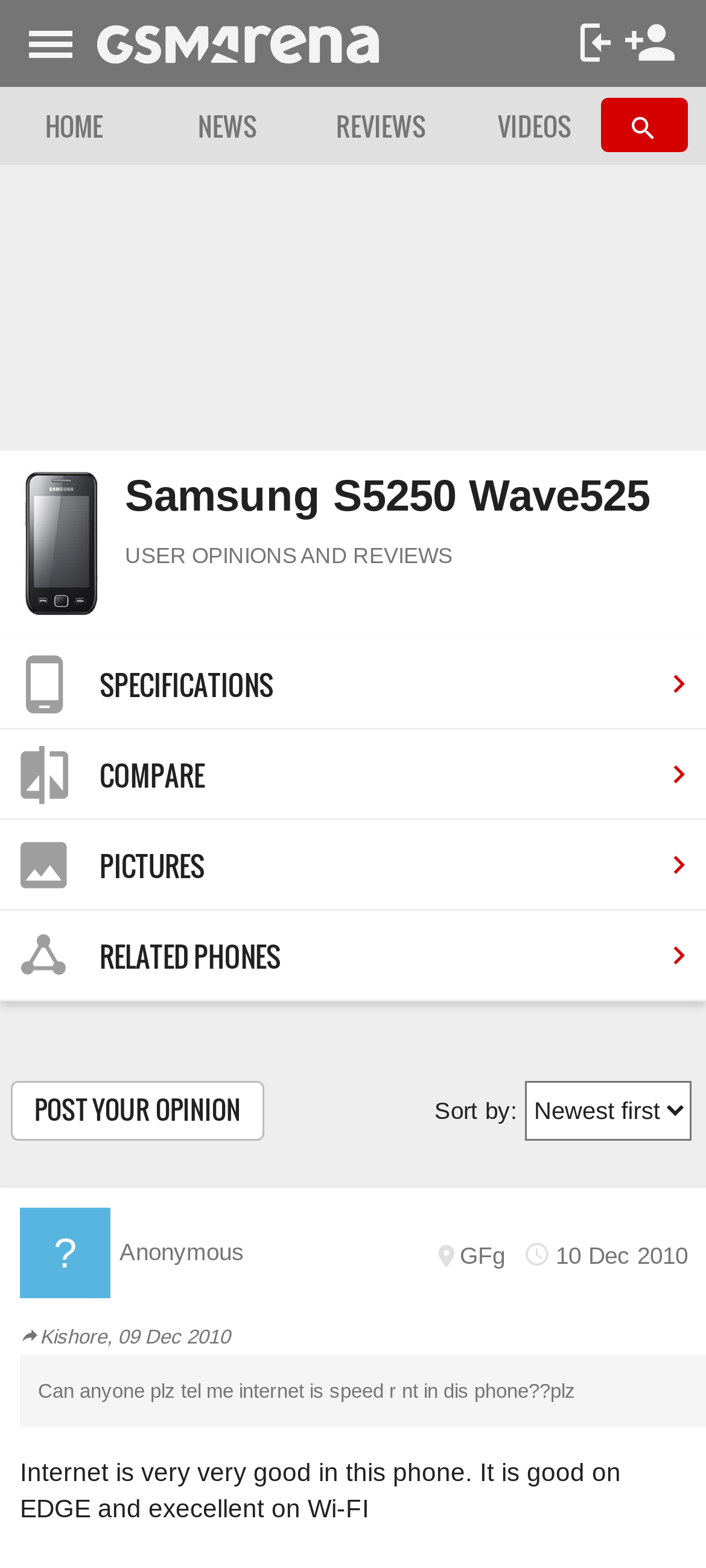What is the sorting option provided for user reviews?
Refer to the screenshot and respond with a concise word or phrase.

Sort by